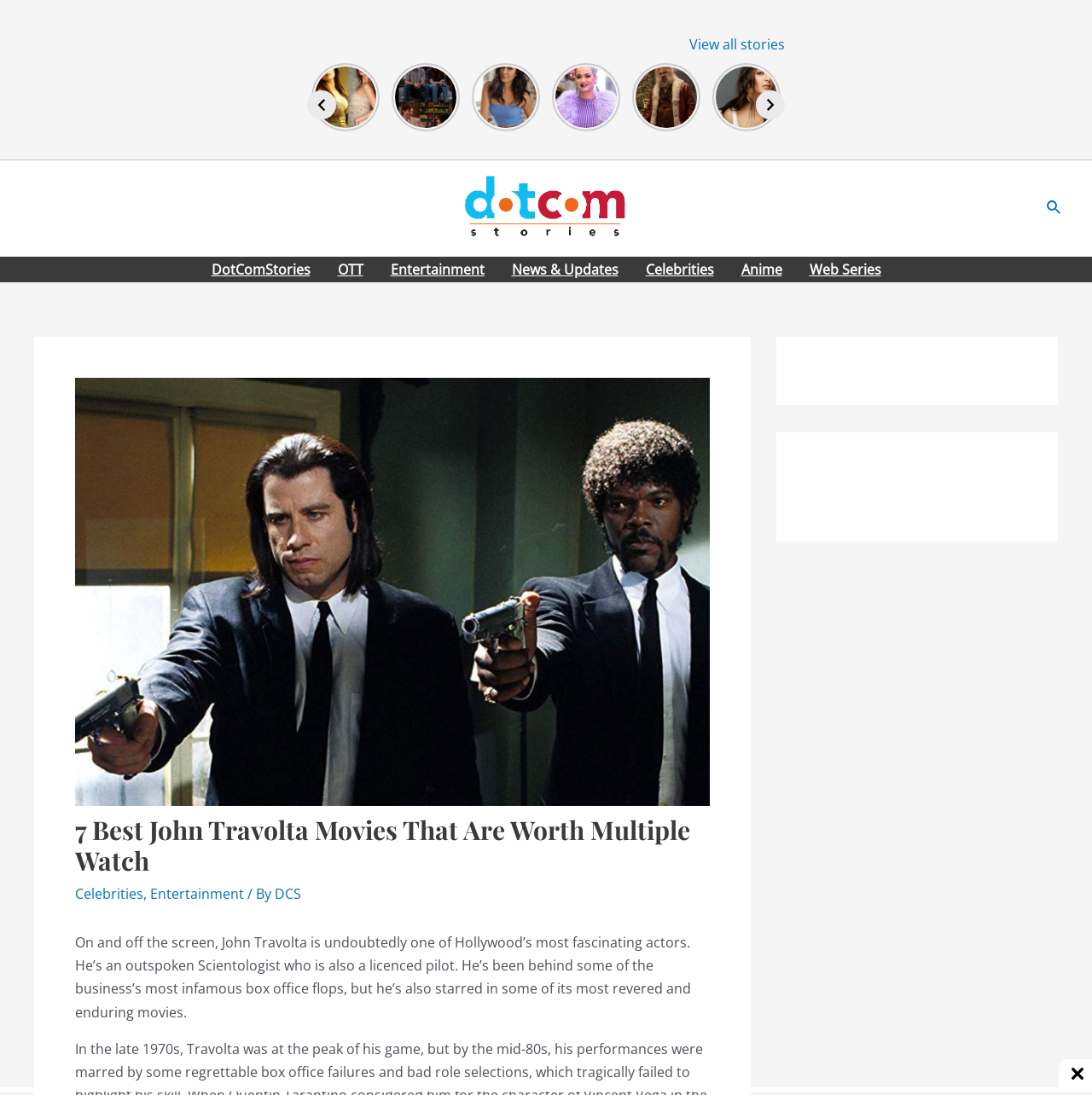Identify the bounding box of the UI element described as follows: "Entertainment". Provide the coordinates as four float numbers in the range of 0 to 1 [left, top, right, bottom].

[0.345, 0.234, 0.456, 0.258]